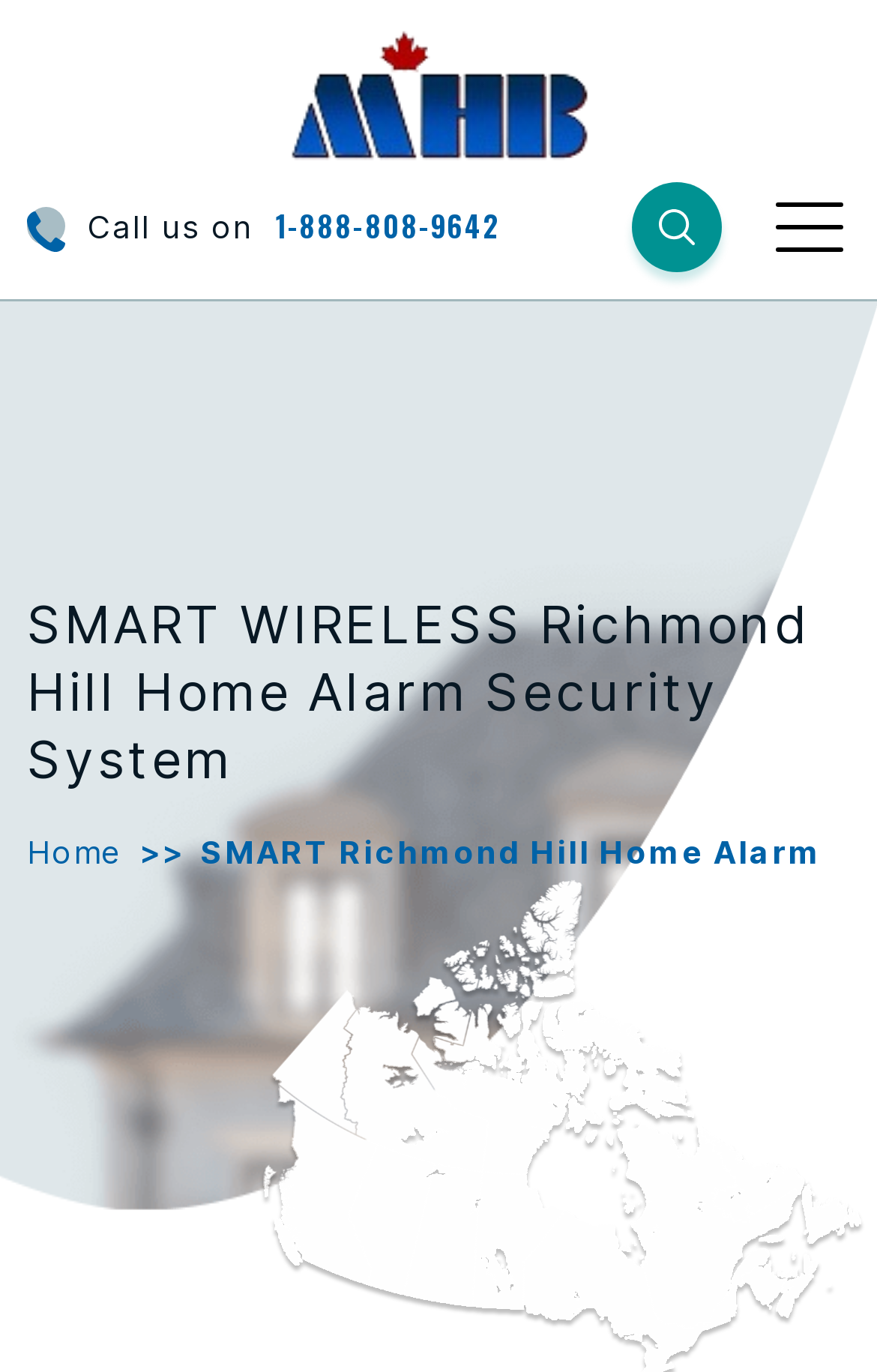What type of system is being promoted on this webpage?
Use the image to give a comprehensive and detailed response to the question.

I inferred this by looking at the heading element 'SMART WIRELESS Richmond Hill Home Alarm Security System' which suggests that the webpage is promoting a home alarm security system.